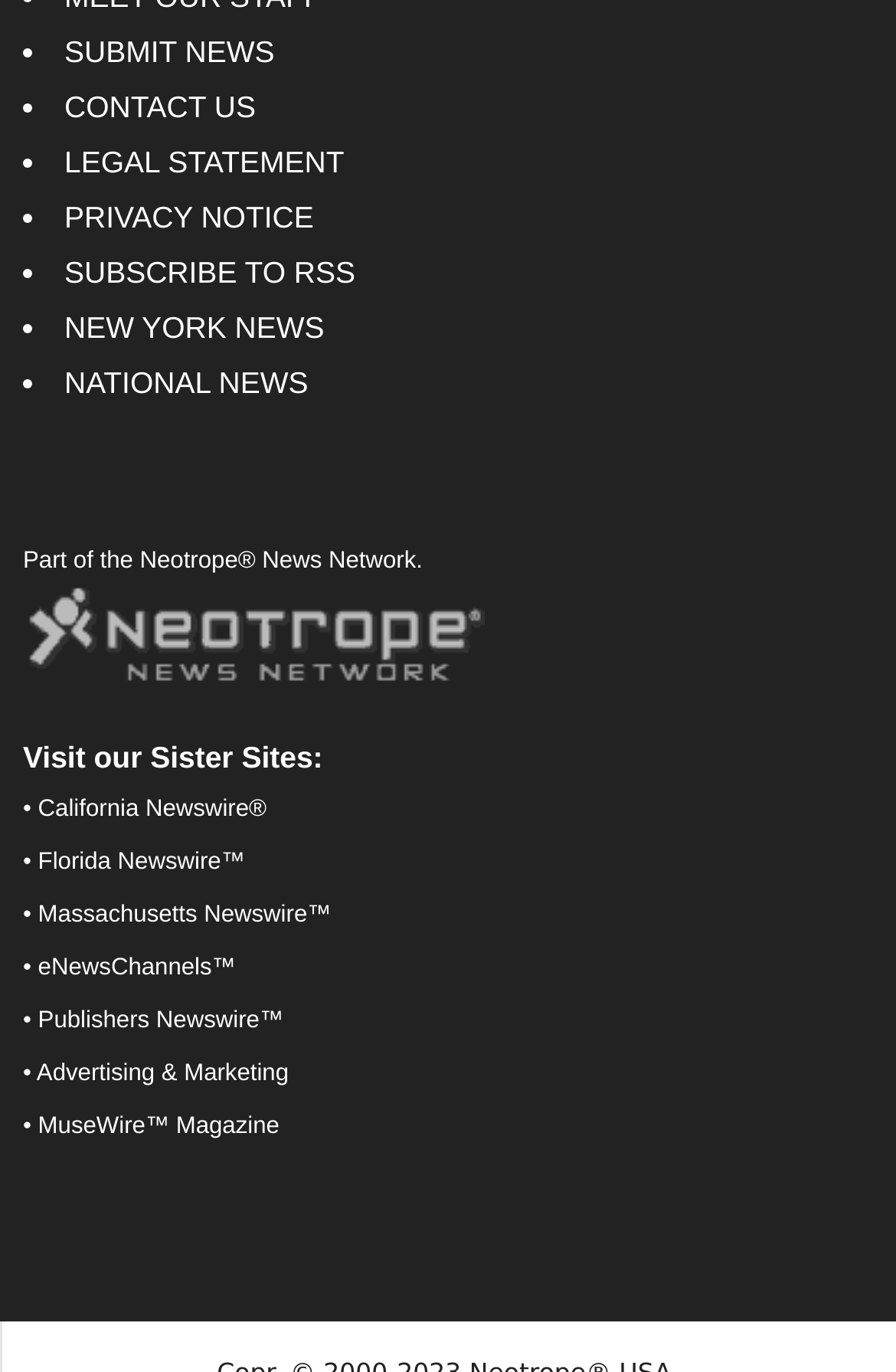Given the description of a UI element: "eNewsChannels™", identify the bounding box coordinates of the matching element in the webpage screenshot.

[0.042, 0.696, 0.263, 0.715]